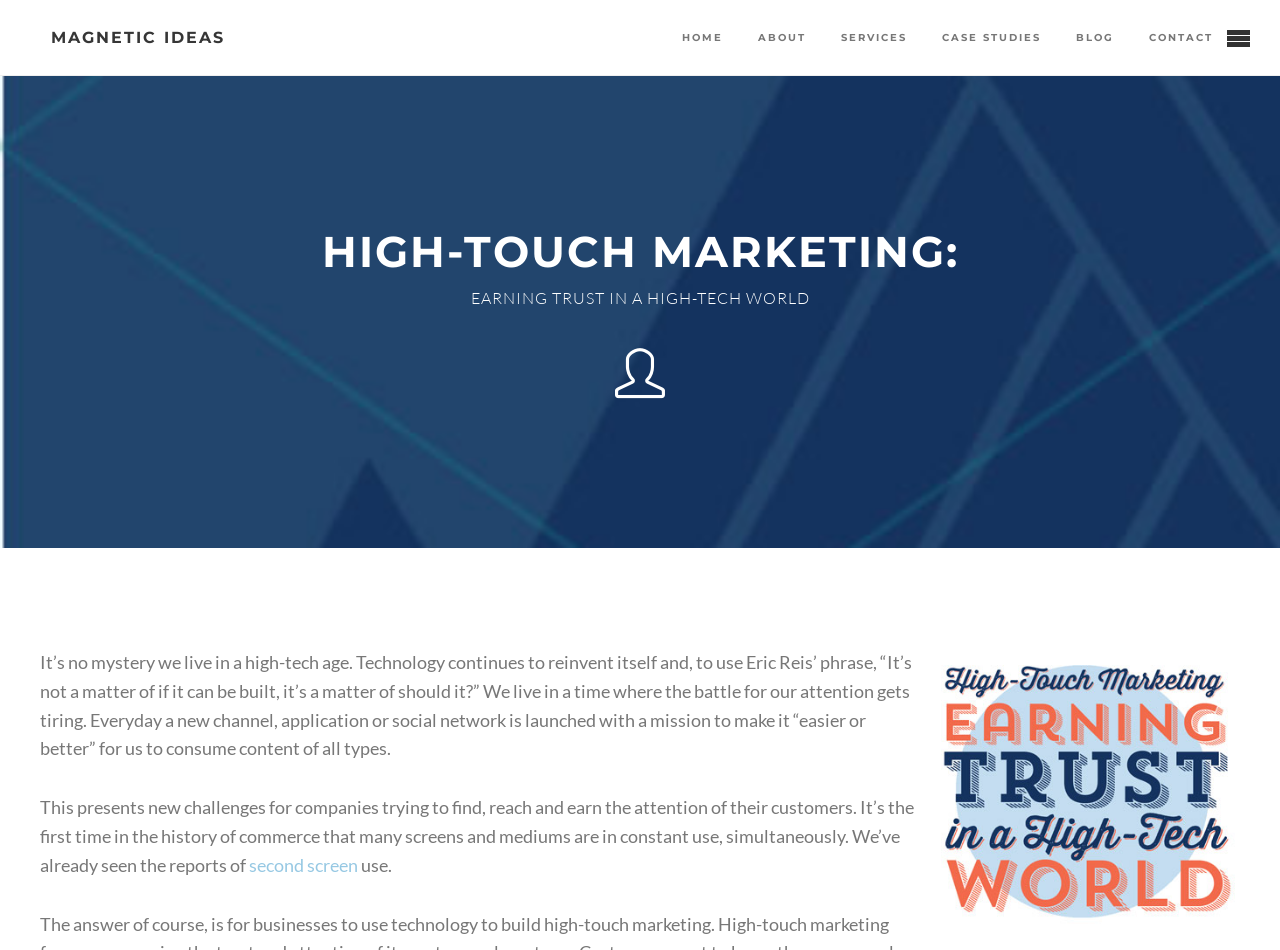Identify the bounding box coordinates for the element you need to click to achieve the following task: "Fill in your email address". Provide the bounding box coordinates as four float numbers between 0 and 1, in the form [left, top, right, bottom].

None